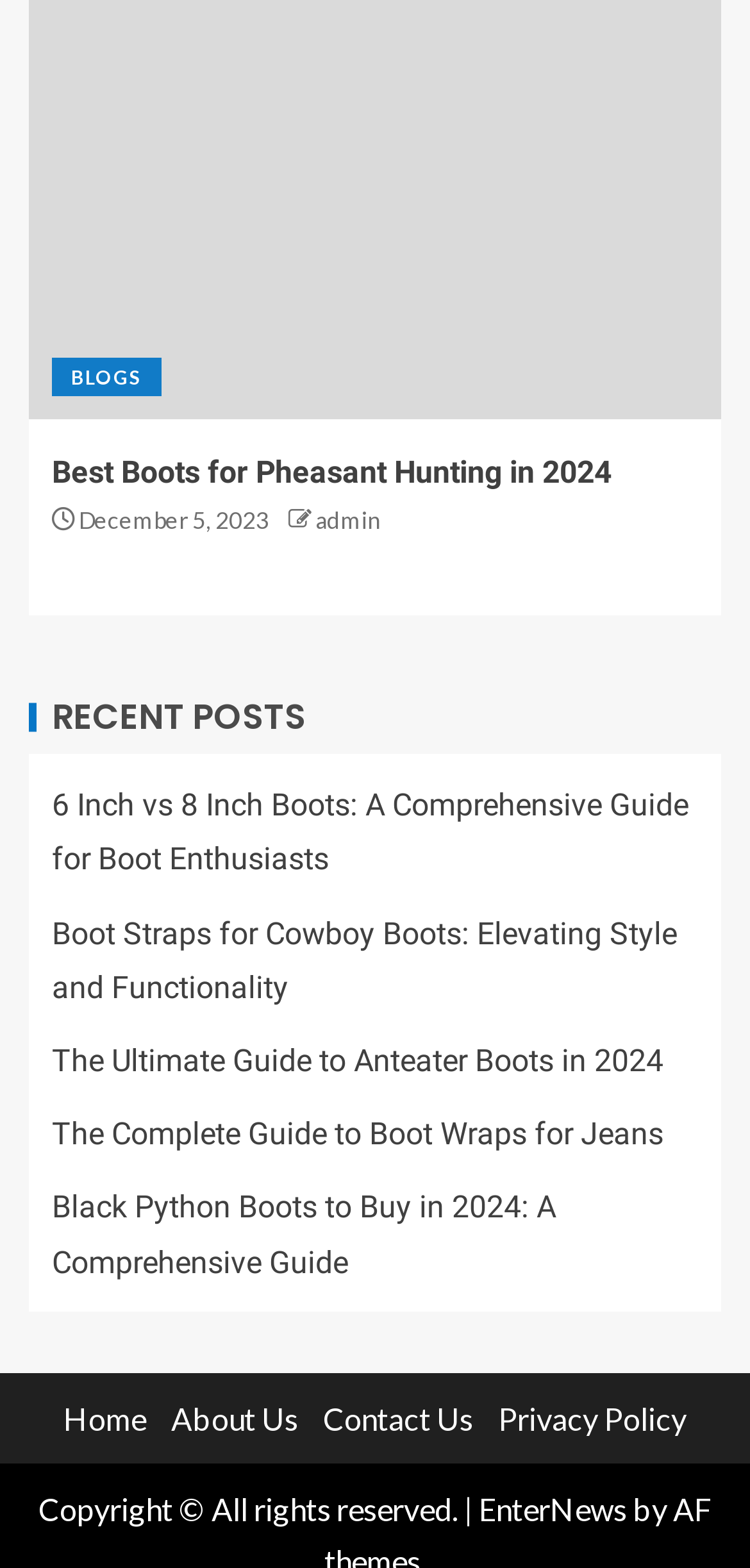Please locate the bounding box coordinates of the region I need to click to follow this instruction: "go to the home page".

[0.085, 0.893, 0.195, 0.916]